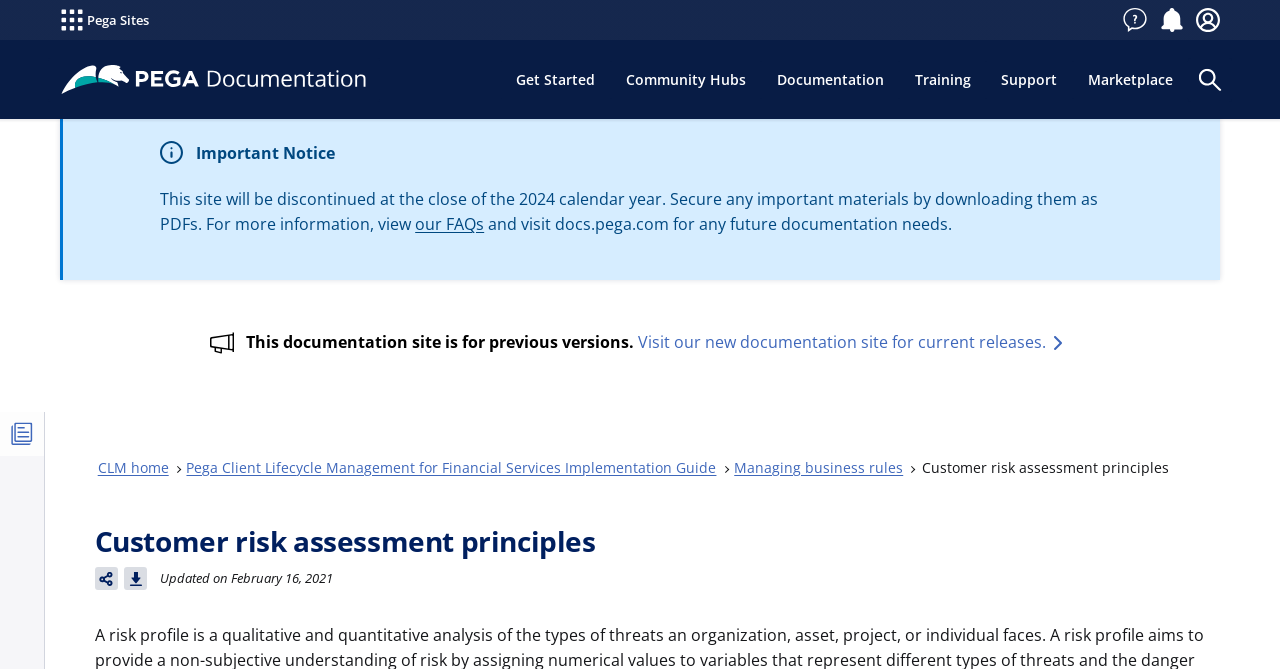Determine the bounding box coordinates of the section to be clicked to follow the instruction: "Visit our new documentation site for current releases". The coordinates should be given as four float numbers between 0 and 1, formatted as [left, top, right, bottom].

[0.496, 0.494, 0.836, 0.527]